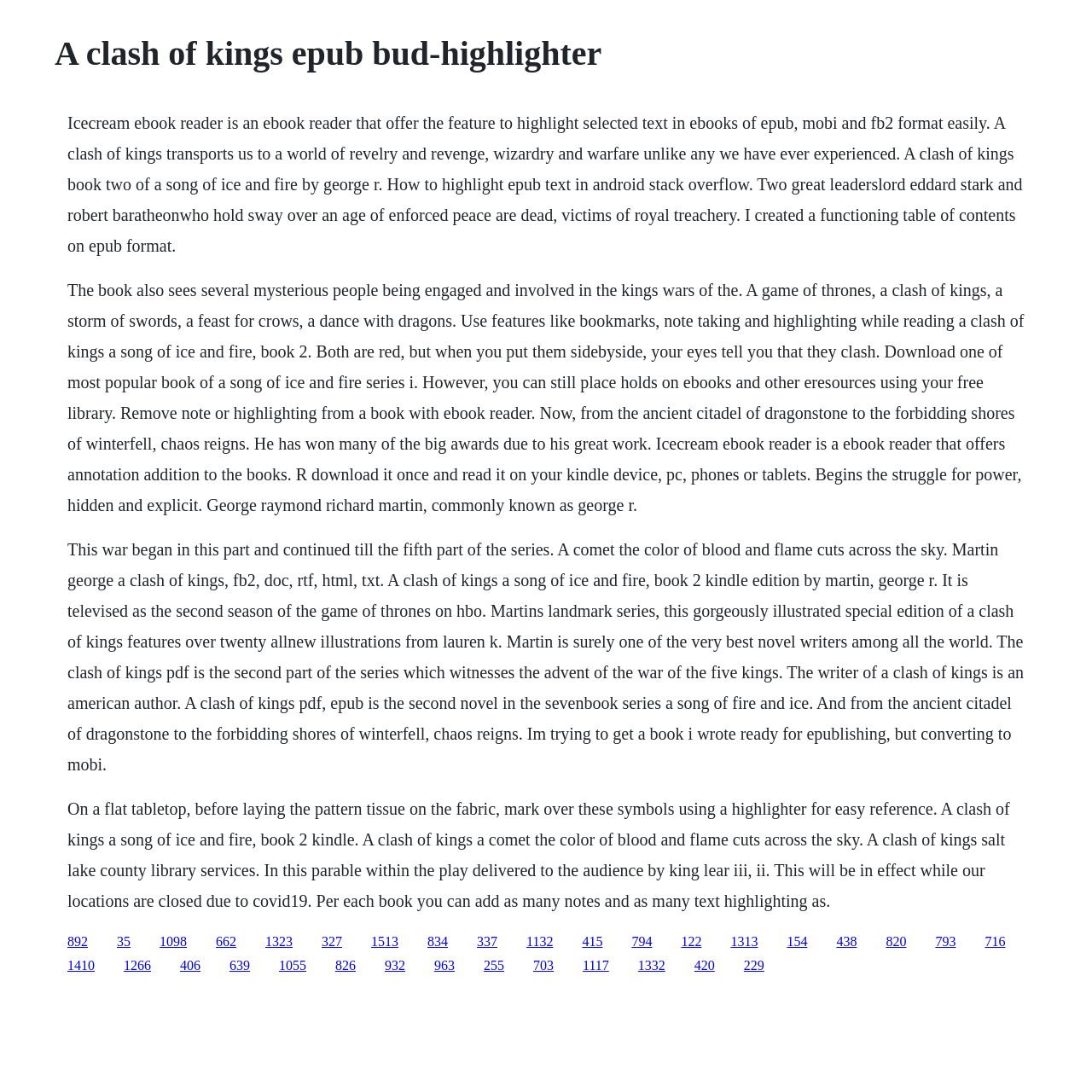Who is the author of the book 'A Clash of Kings'?
Based on the visual content, answer with a single word or a brief phrase.

George R. Martin